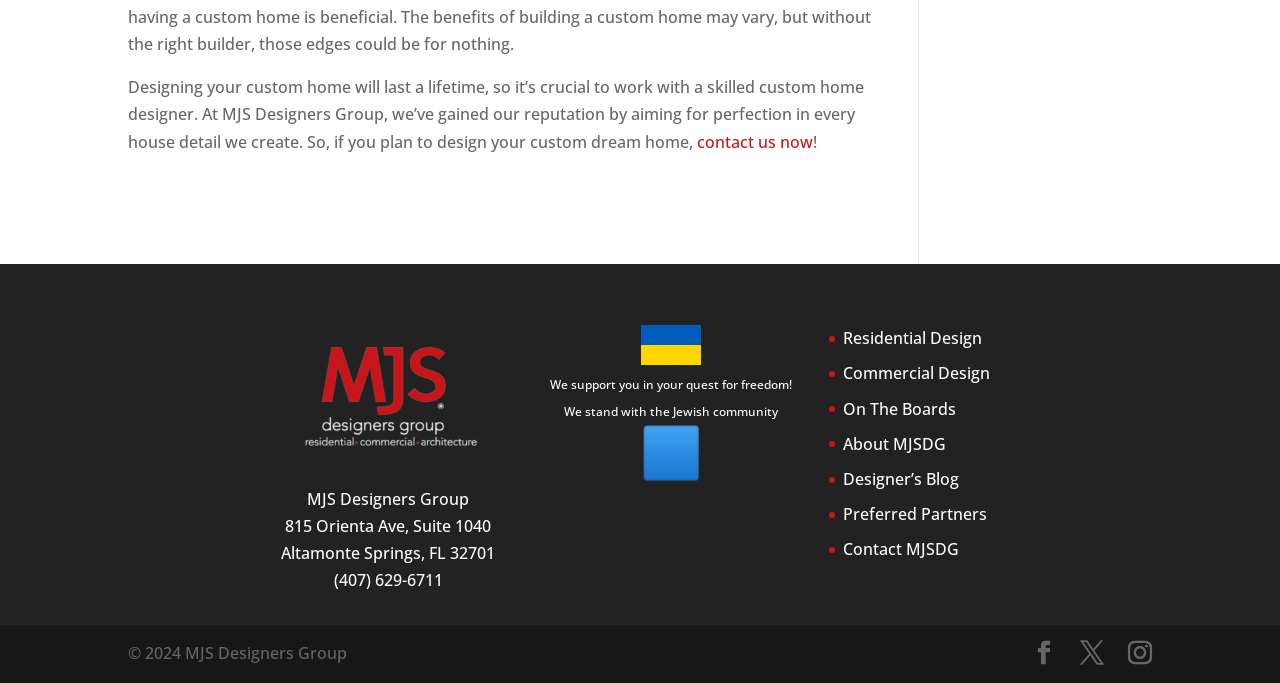Provide a short answer to the following question with just one word or phrase: What is the company's phone number?

(407) 629-6711